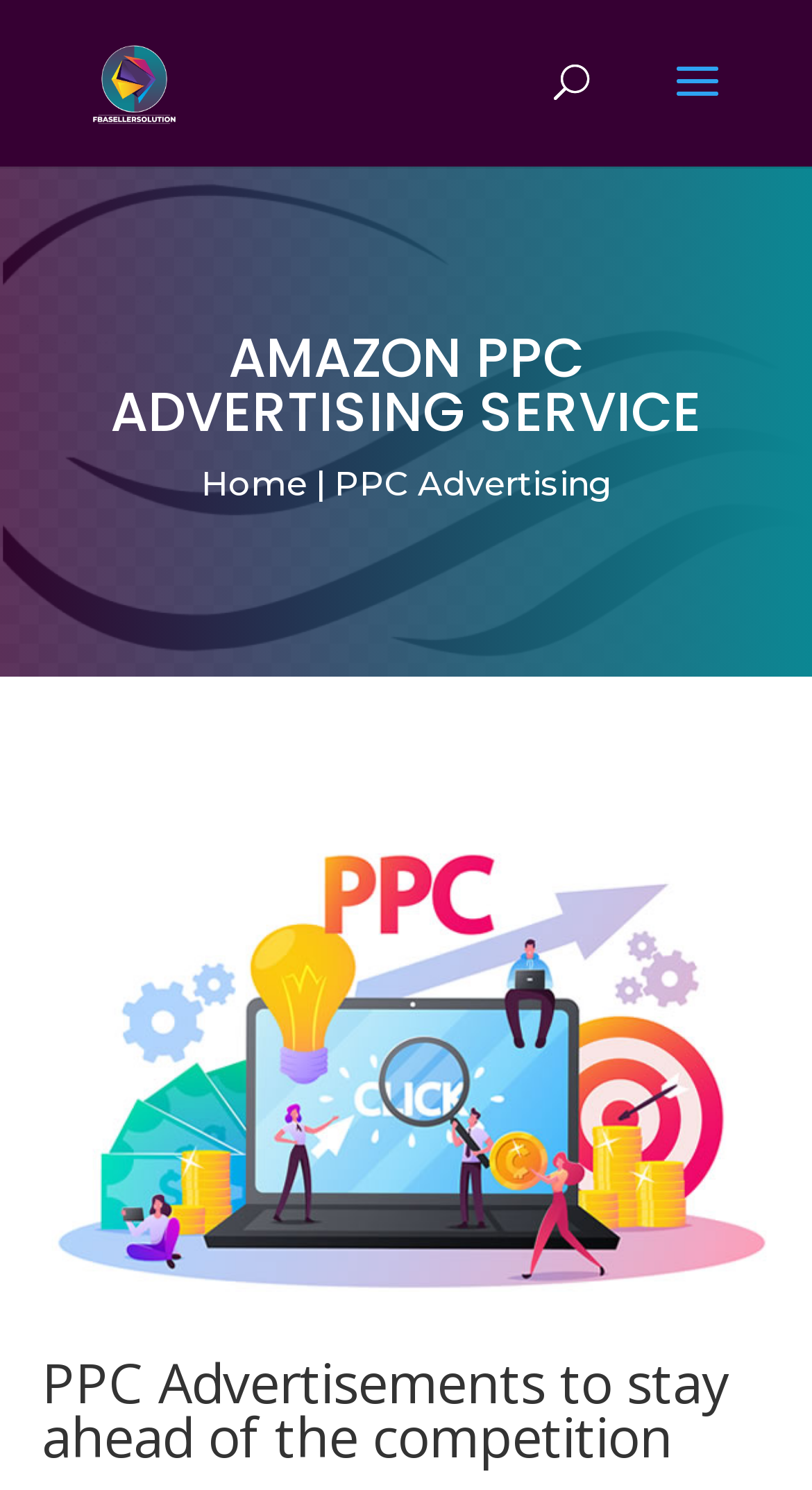Please provide a brief answer to the following inquiry using a single word or phrase:
What is the purpose of PPC advertisements?

To stay ahead of the competition